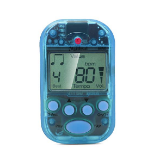What is the purpose of the device for musicians?
Using the information from the image, give a concise answer in one word or a short phrase.

Maintain accurate timing and pitch